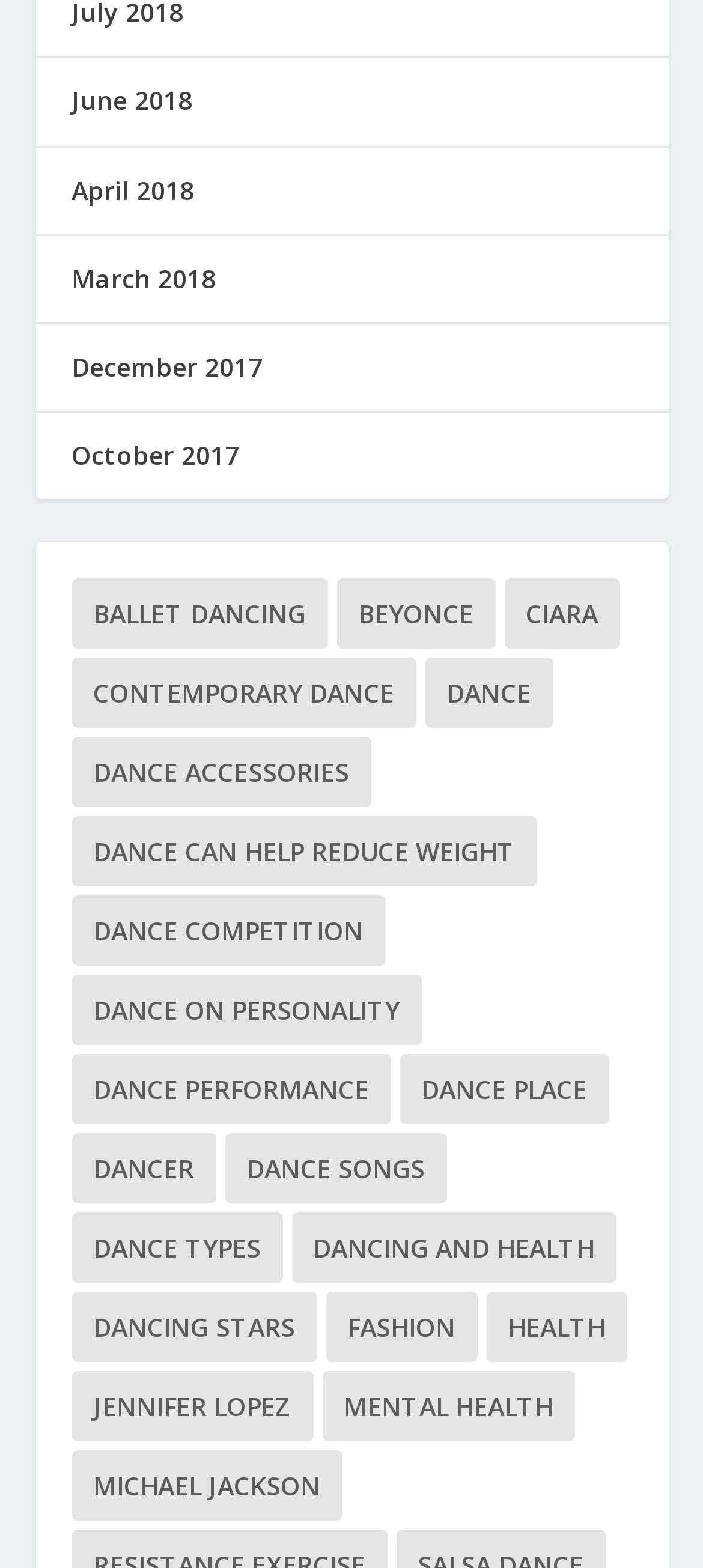Find the bounding box of the web element that fits this description: "dance on personality".

[0.101, 0.622, 0.599, 0.667]